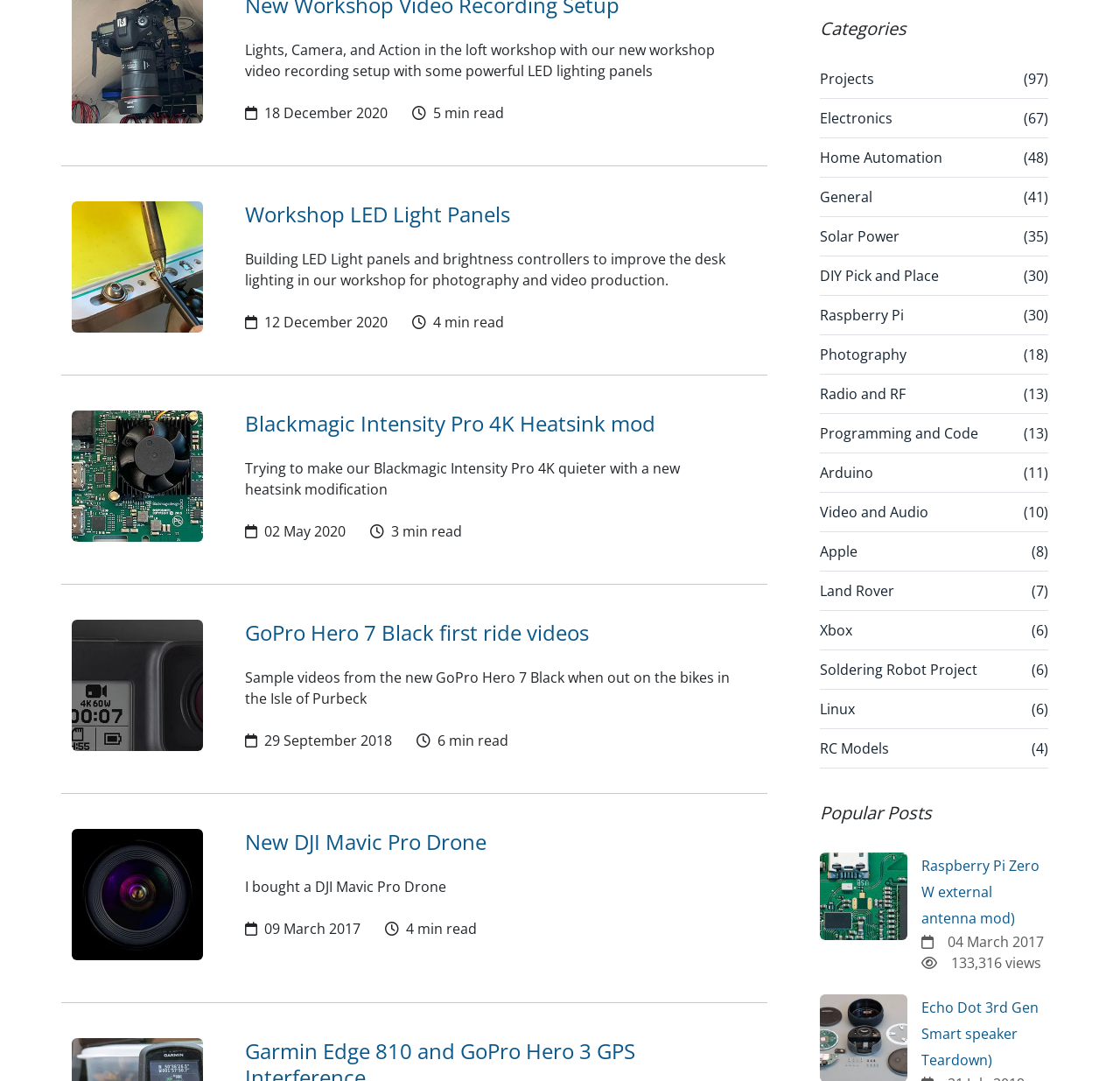Provide the bounding box coordinates for the specified HTML element described in this description: "Workshop LED Light Panels". The coordinates should be four float numbers ranging from 0 to 1, in the format [left, top, right, bottom].

[0.219, 0.184, 0.455, 0.211]